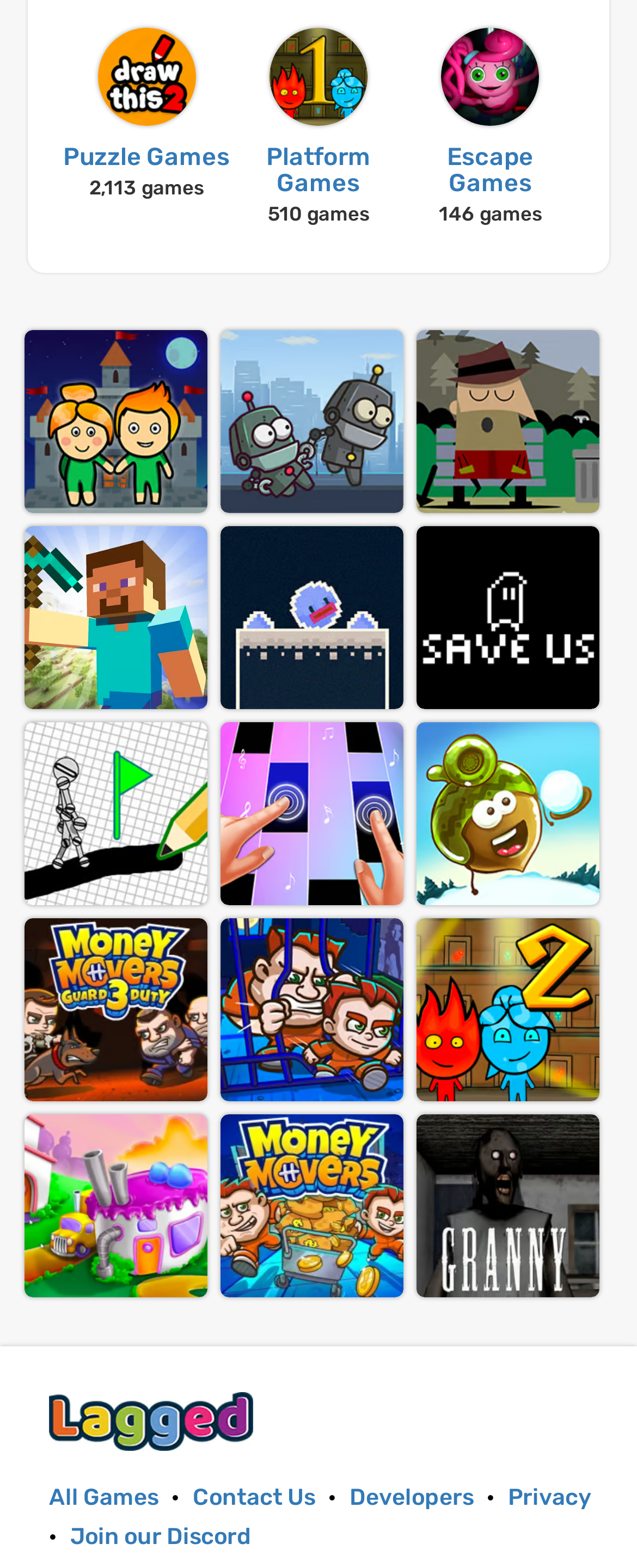Identify the bounding box of the UI element that matches this description: "Fireboy and Watergirl 2".

[0.654, 0.586, 0.941, 0.702]